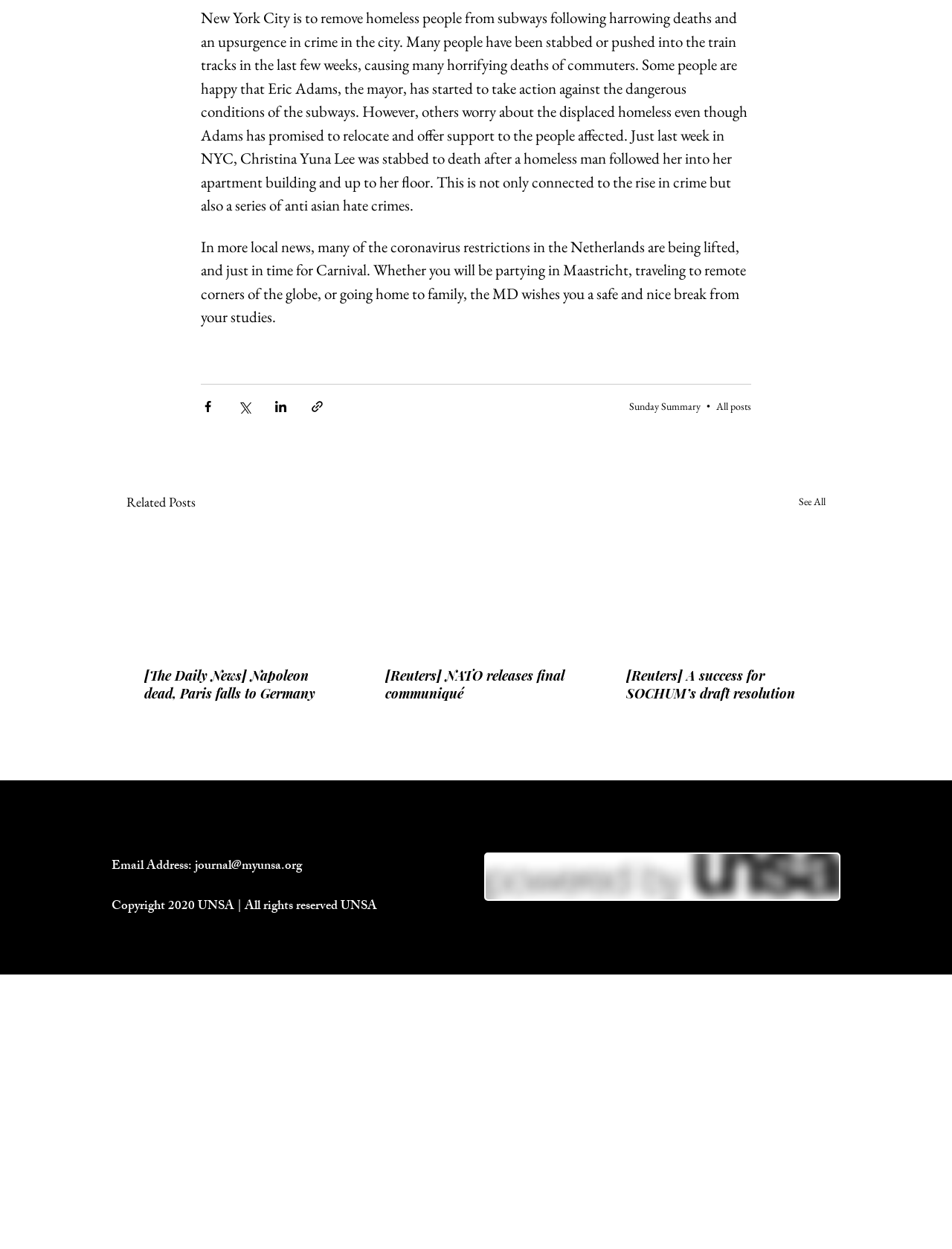Please analyze the image and provide a thorough answer to the question:
What is the current situation in New York City's subways?

The webpage mentions that New York City is removing homeless people from subways following harrowing deaths and an upsurge in crime in the city, indicating that the current situation in the subways is one of danger and chaos.